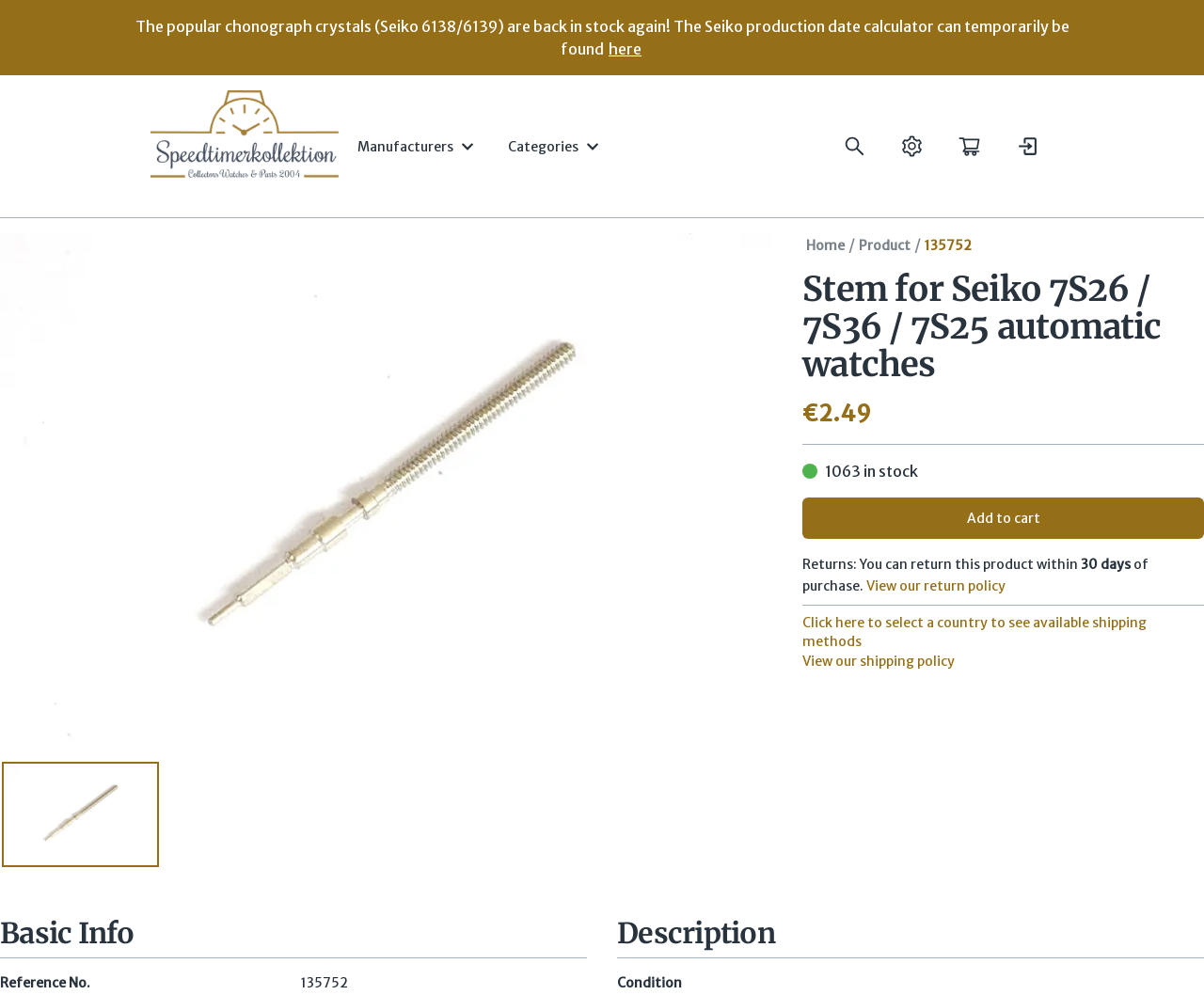Find and indicate the bounding box coordinates of the region you should select to follow the given instruction: "View the product image".

[0.0, 0.235, 0.642, 0.752]